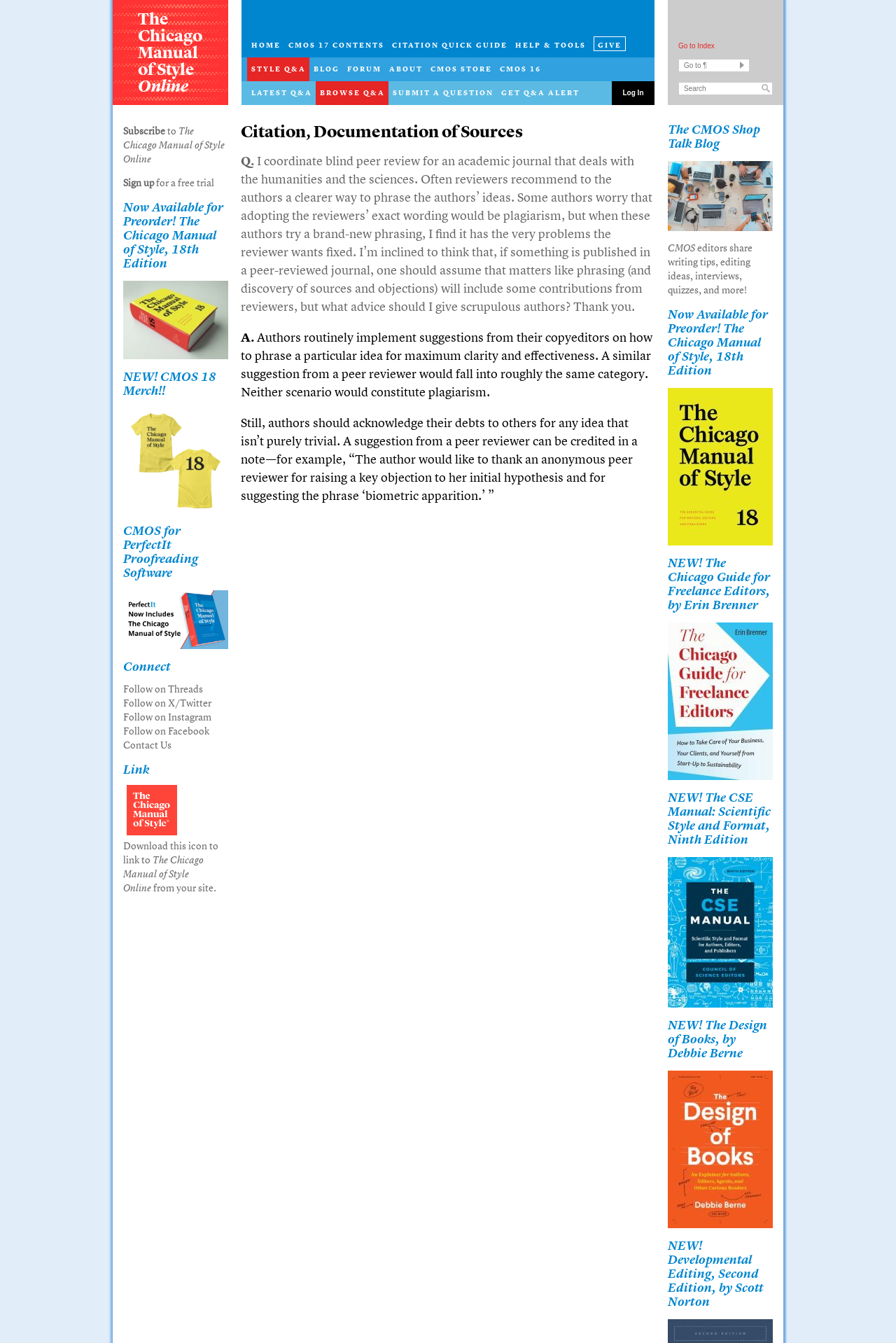Highlight the bounding box coordinates of the element that should be clicked to carry out the following instruction: "Log in to the website". The coordinates must be given as four float numbers ranging from 0 to 1, i.e., [left, top, right, bottom].

[0.683, 0.06, 0.73, 0.078]